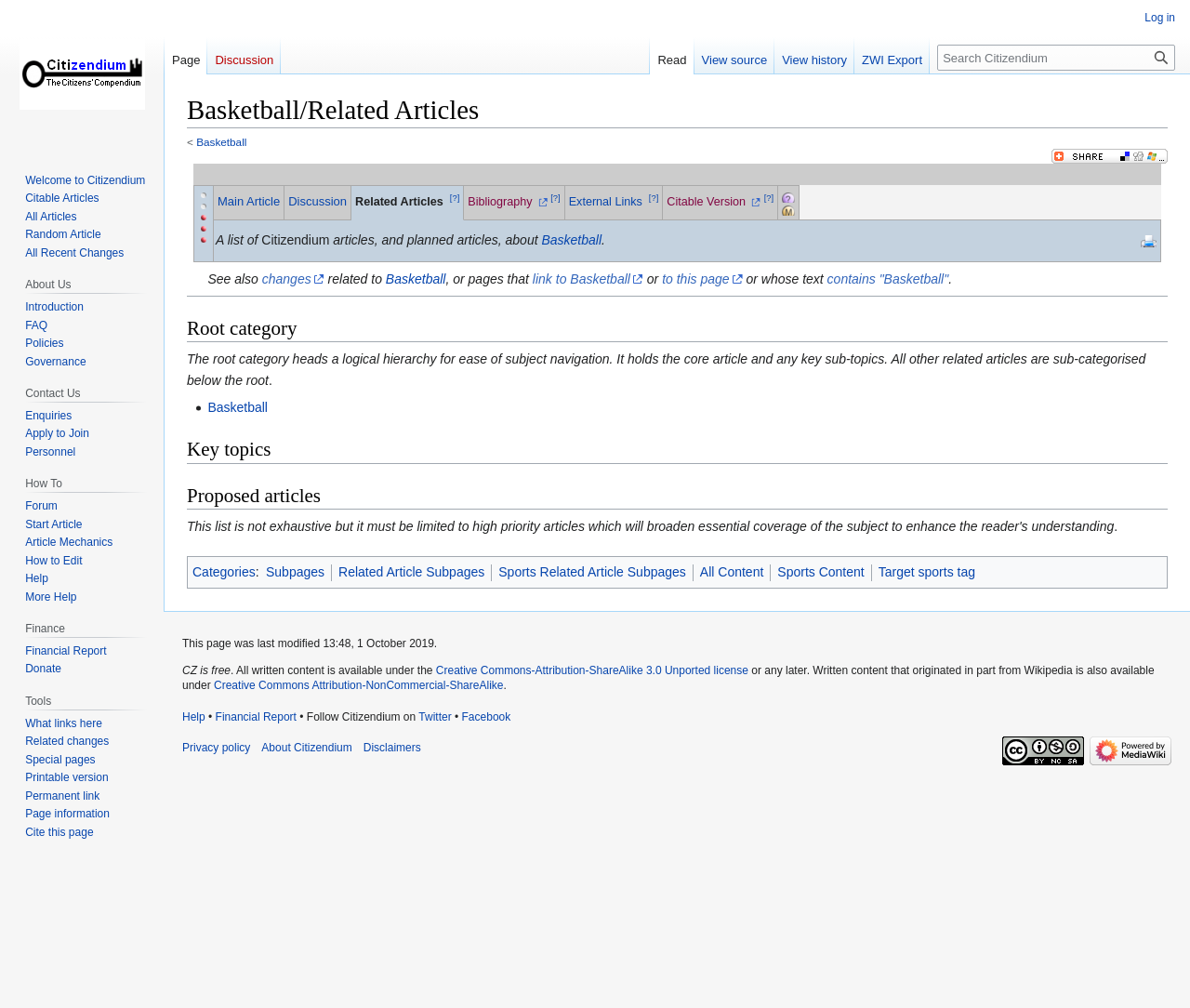Provide a one-word or short-phrase response to the question:
What is the main topic of this webpage?

Basketball